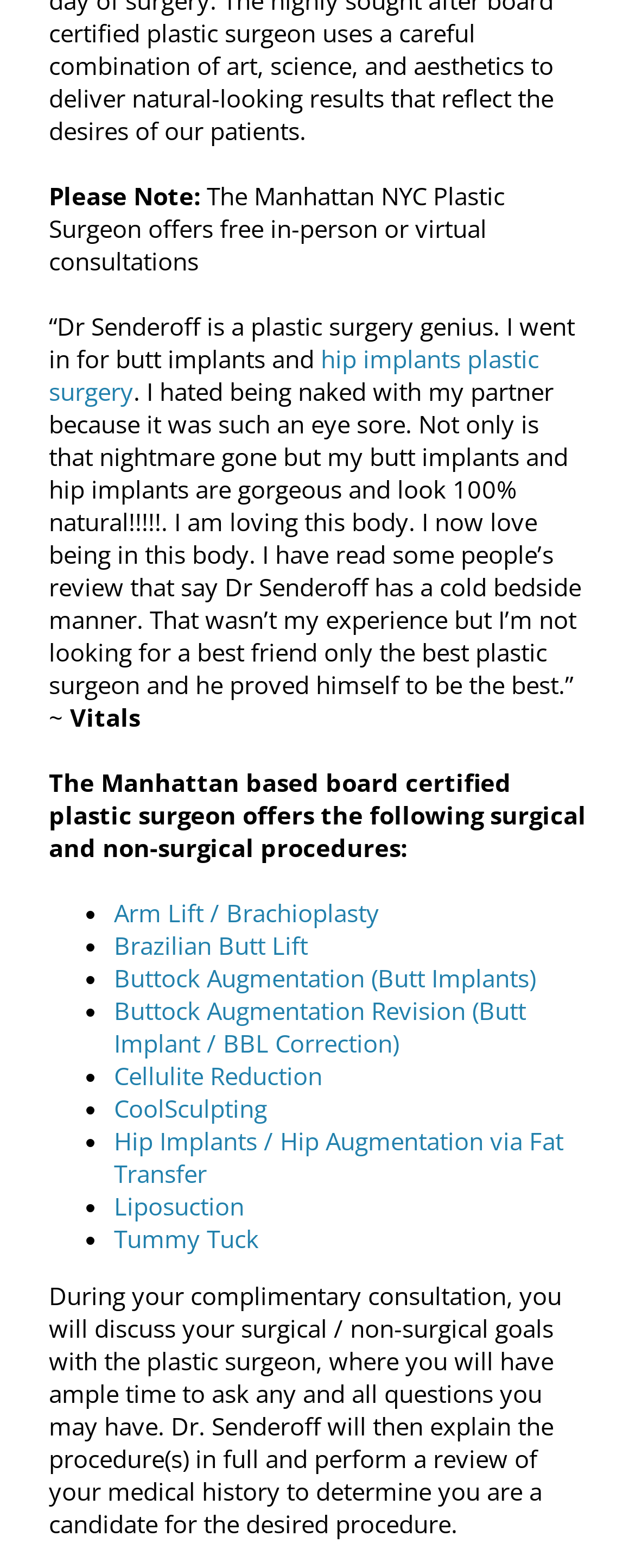Locate the UI element that matches the description CoolSculpting in the webpage screenshot. Return the bounding box coordinates in the format (top-left x, top-left y, bottom-right x, bottom-right y), with values ranging from 0 to 1.

[0.179, 0.696, 0.421, 0.717]